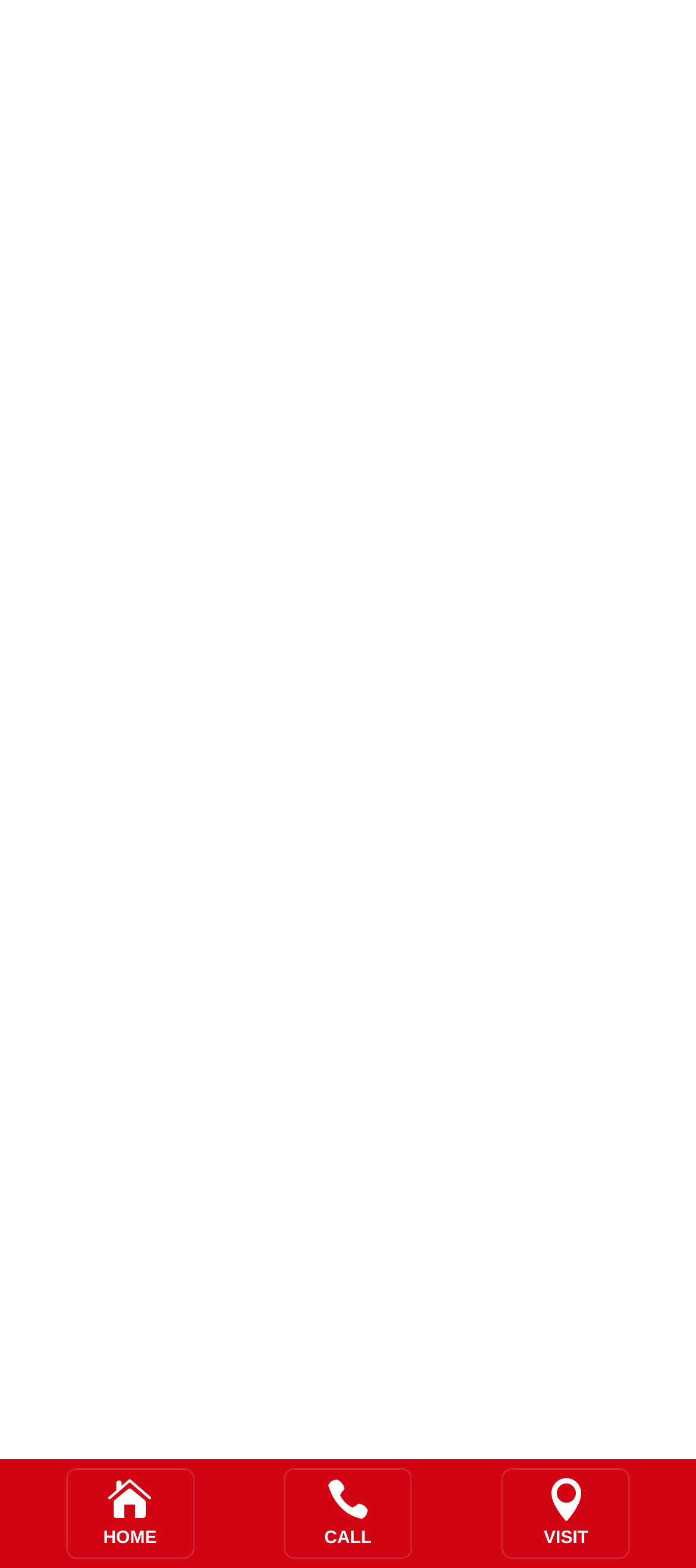How many links are there in the 'Contact Us' section?
From the image, respond using a single word or phrase.

2